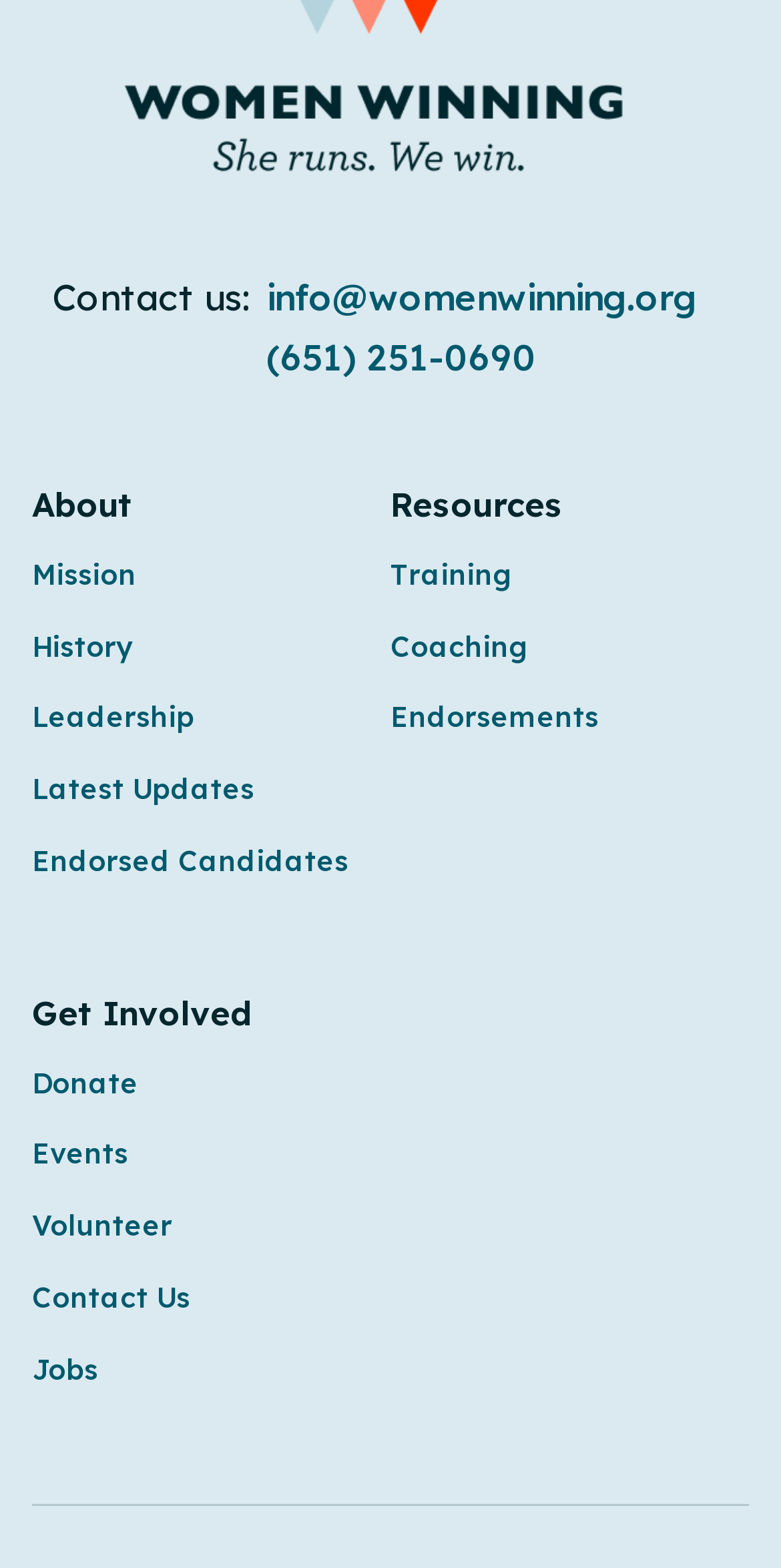Provide the bounding box coordinates for the UI element that is described as: "Training".

[0.5, 0.352, 0.959, 0.383]